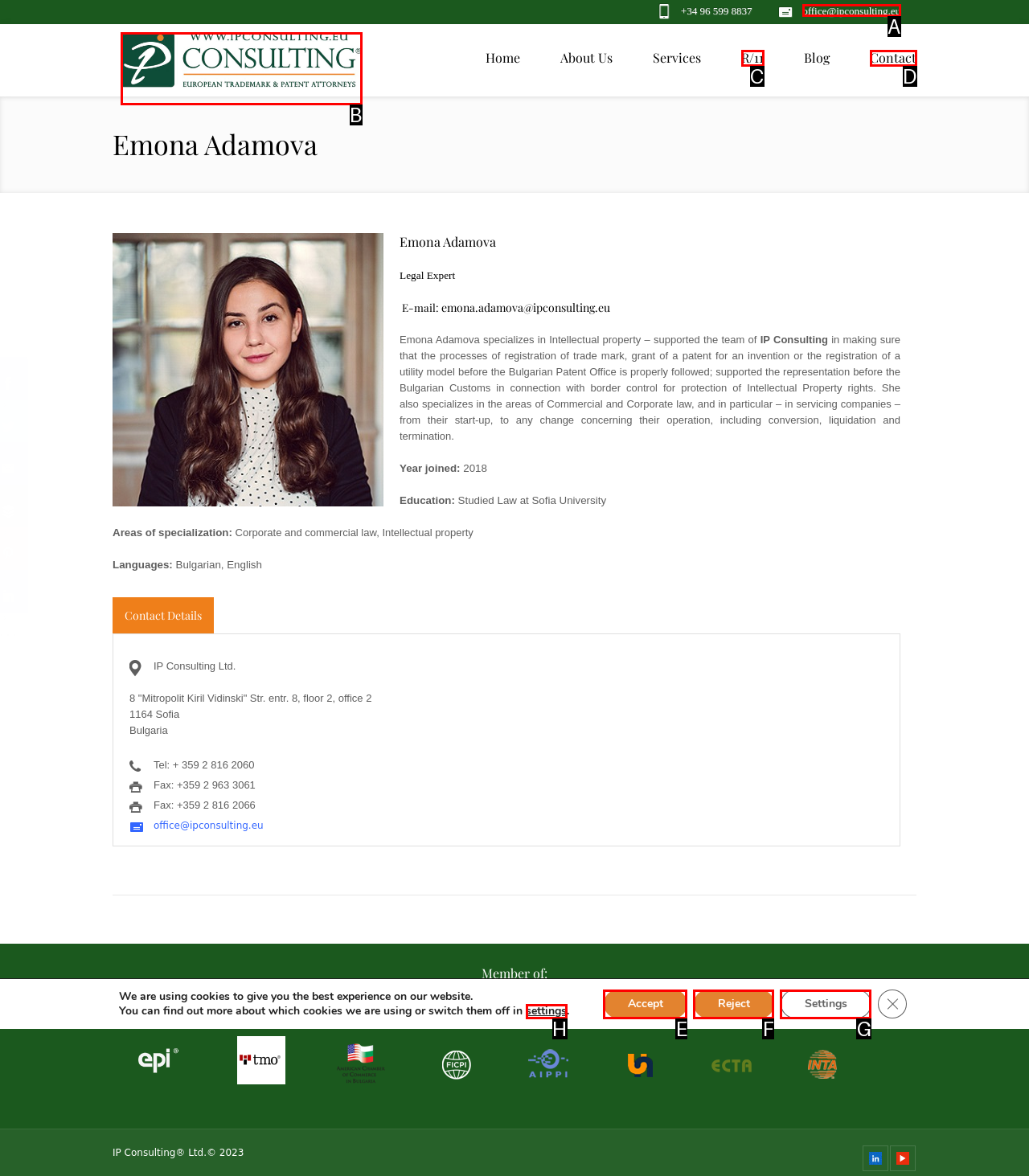Choose the HTML element to click for this instruction: Send an email to office@ipconsulting.eu Answer with the letter of the correct choice from the given options.

A